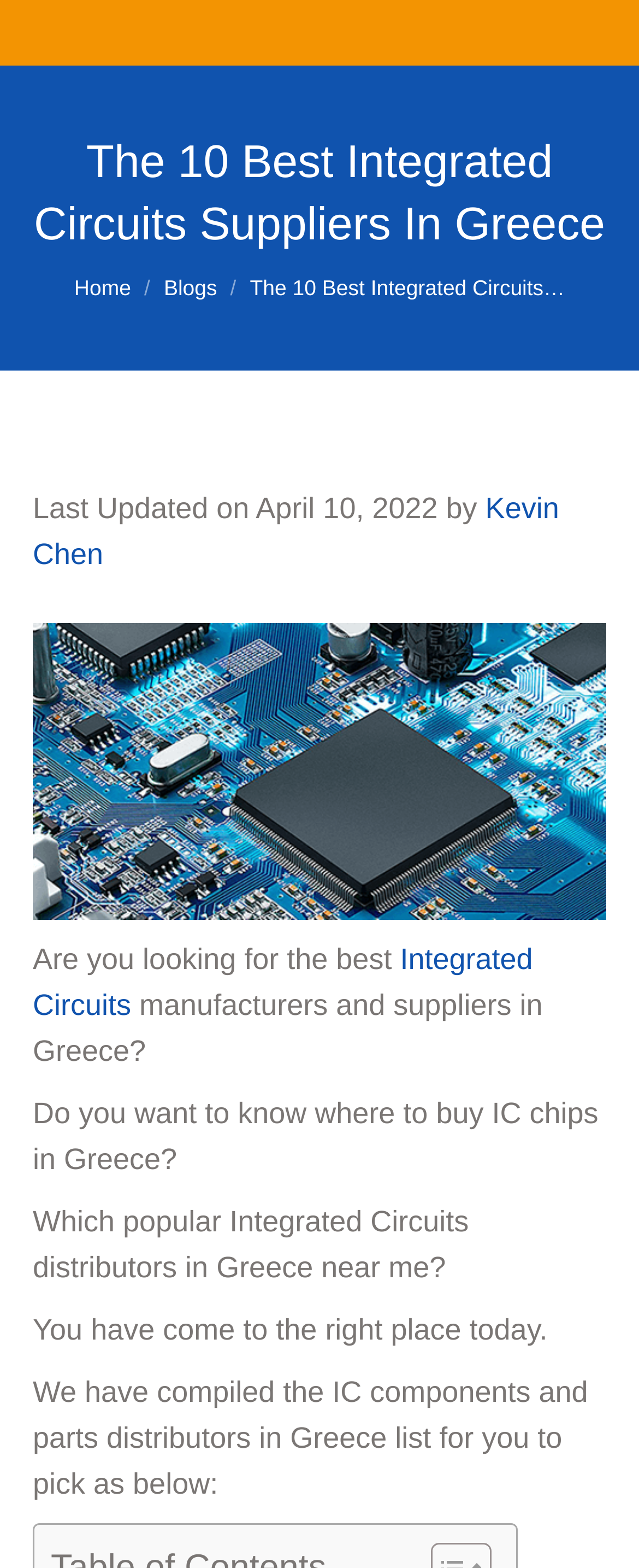When was this article last updated?
Answer with a single word or phrase, using the screenshot for reference.

April 10, 2022